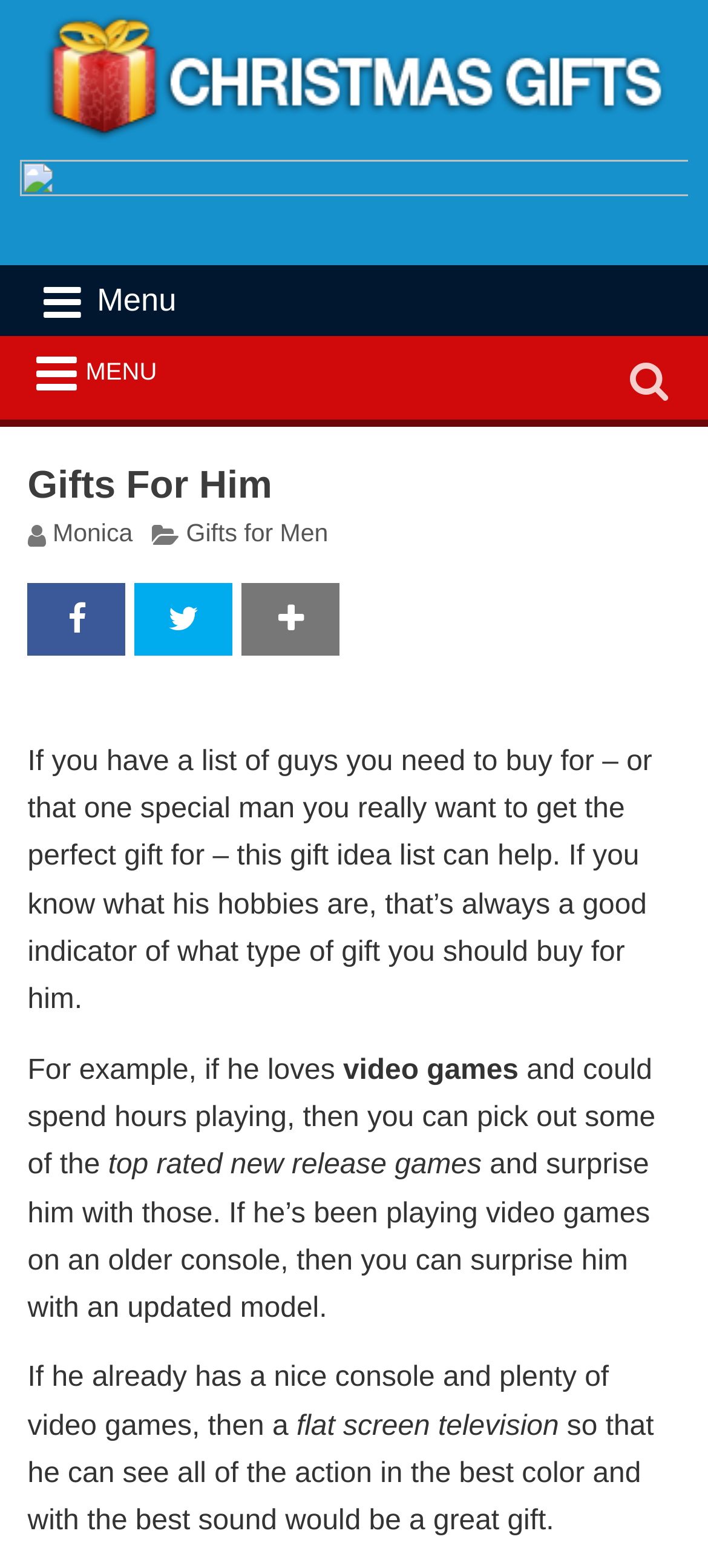Based on the image, please elaborate on the answer to the following question:
What is the main topic of this webpage?

Based on the webpage content, I can see that the webpage is focused on providing gift ideas for men, as indicated by the heading 'Gifts For Him' and the text describing how to choose gifts based on the person's hobbies.